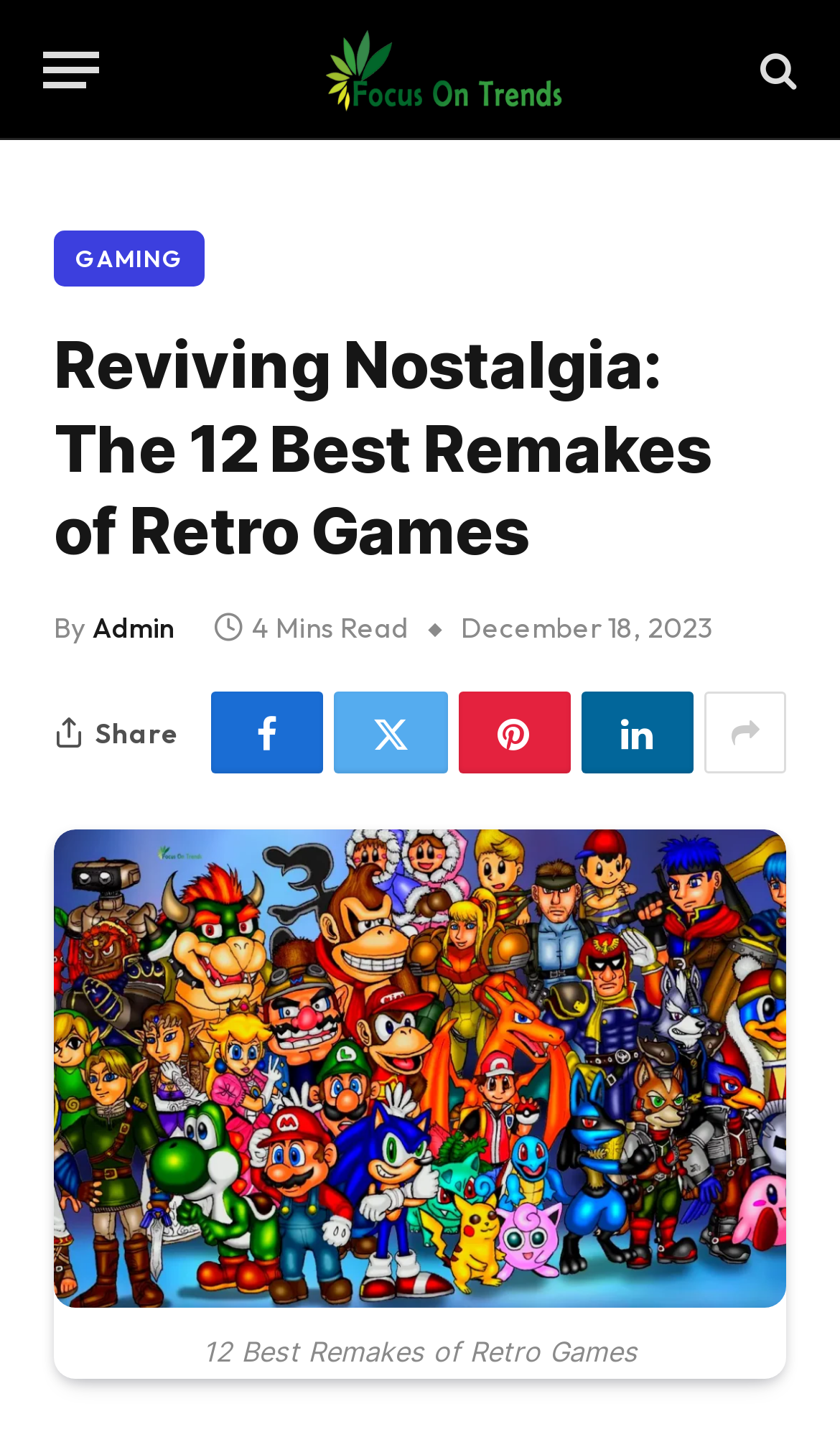Who is the author of the article?
Carefully examine the image and provide a detailed answer to the question.

I looked for the author's name on the webpage and found it next to the 'By' text, which is 'Admin', so the author of the article is Admin.